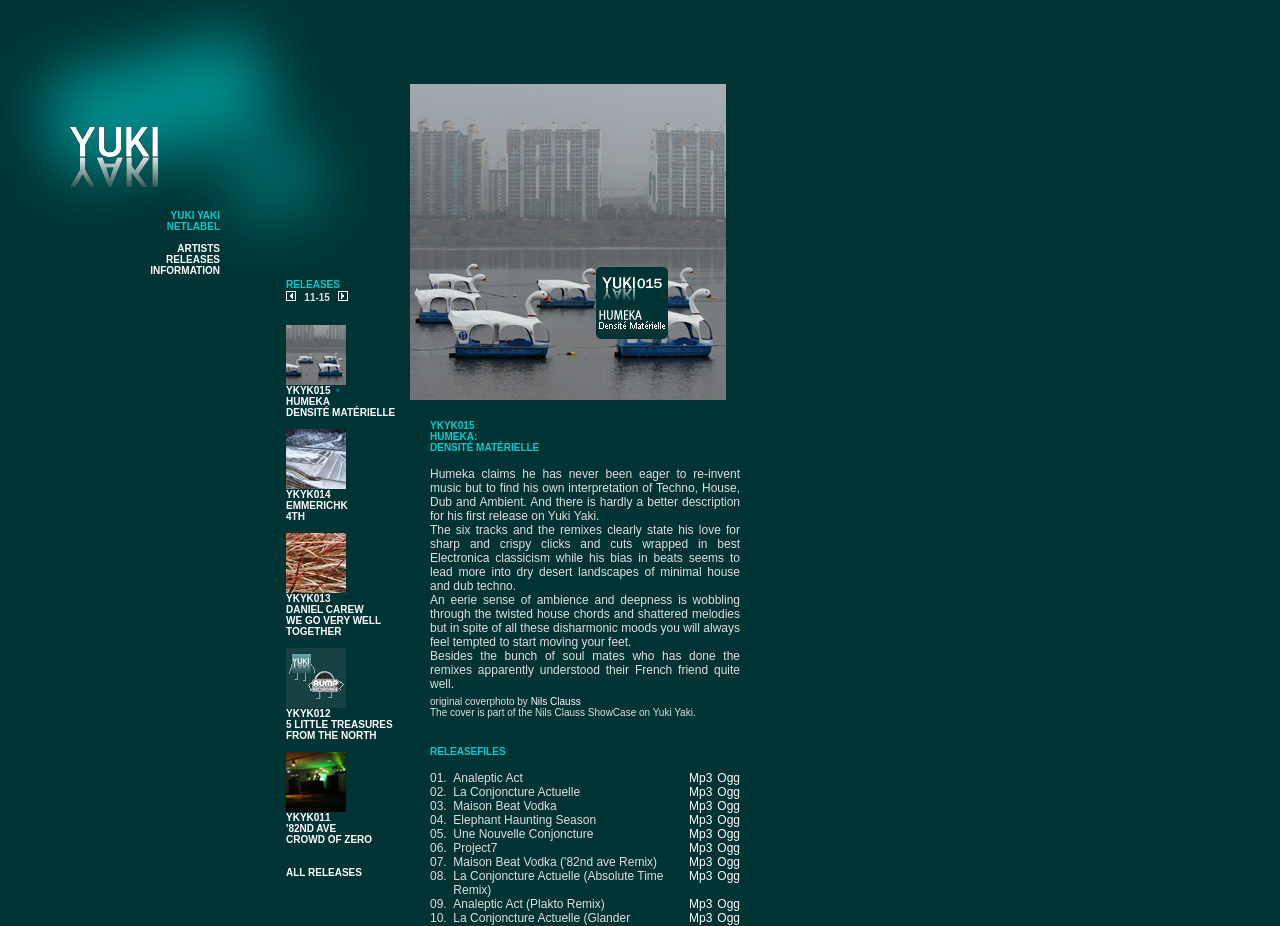How many releases are listed on the webpage?
Using the image, provide a concise answer in one word or a short phrase.

6